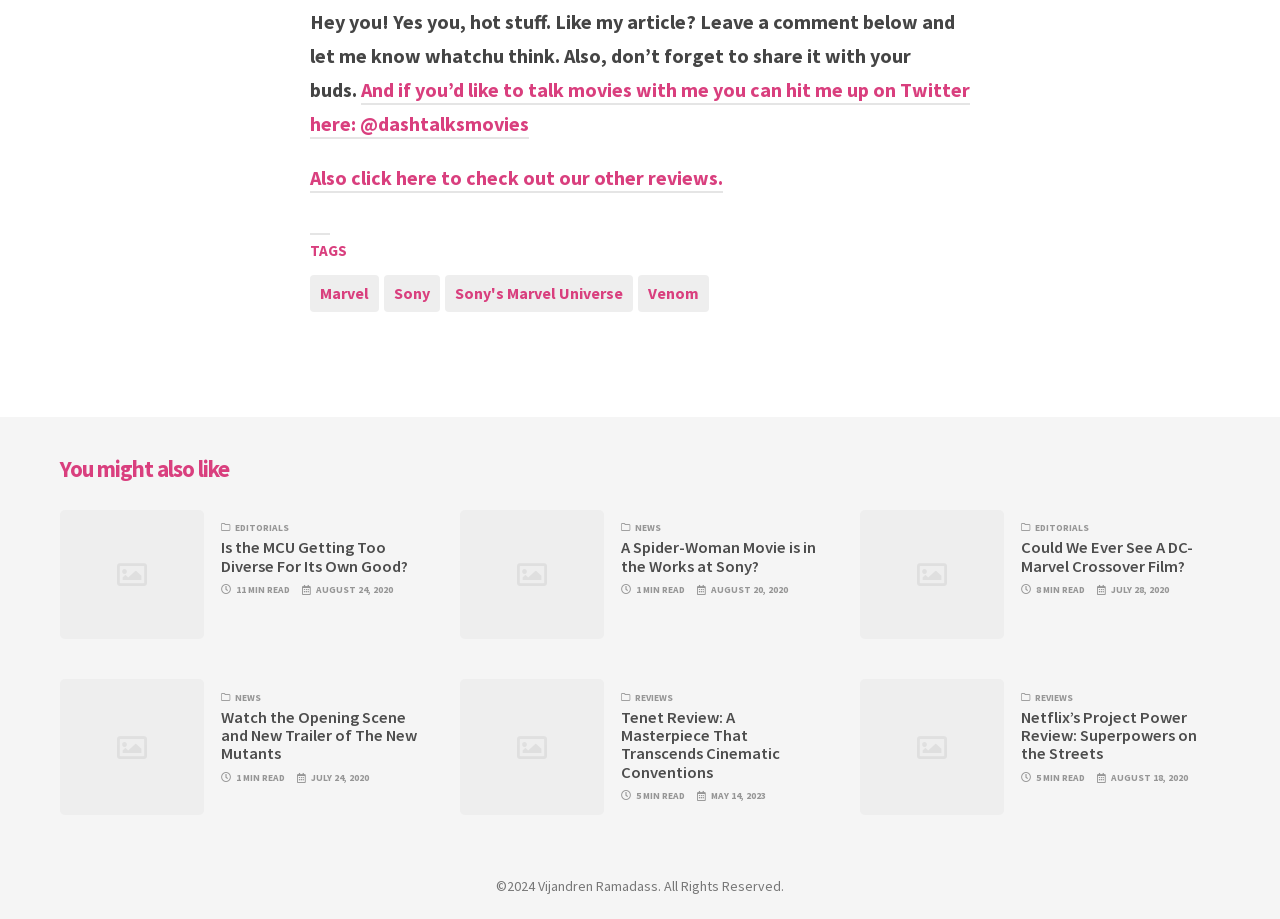Find the bounding box coordinates of the clickable region needed to perform the following instruction: "Click on the link to talk movies with the author on Twitter". The coordinates should be provided as four float numbers between 0 and 1, i.e., [left, top, right, bottom].

[0.242, 0.084, 0.758, 0.152]